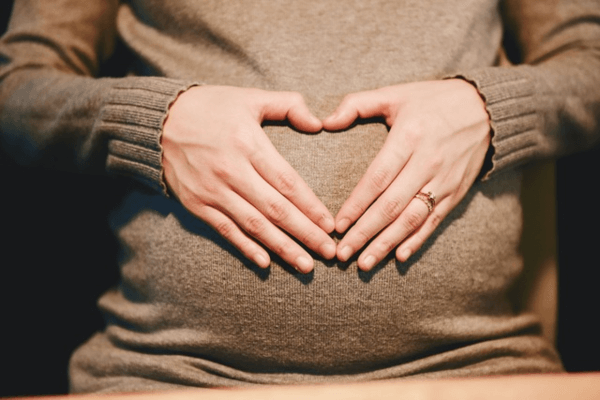Respond to the question below with a concise word or phrase:
What shape does the woman form with her hands?

Heart shape